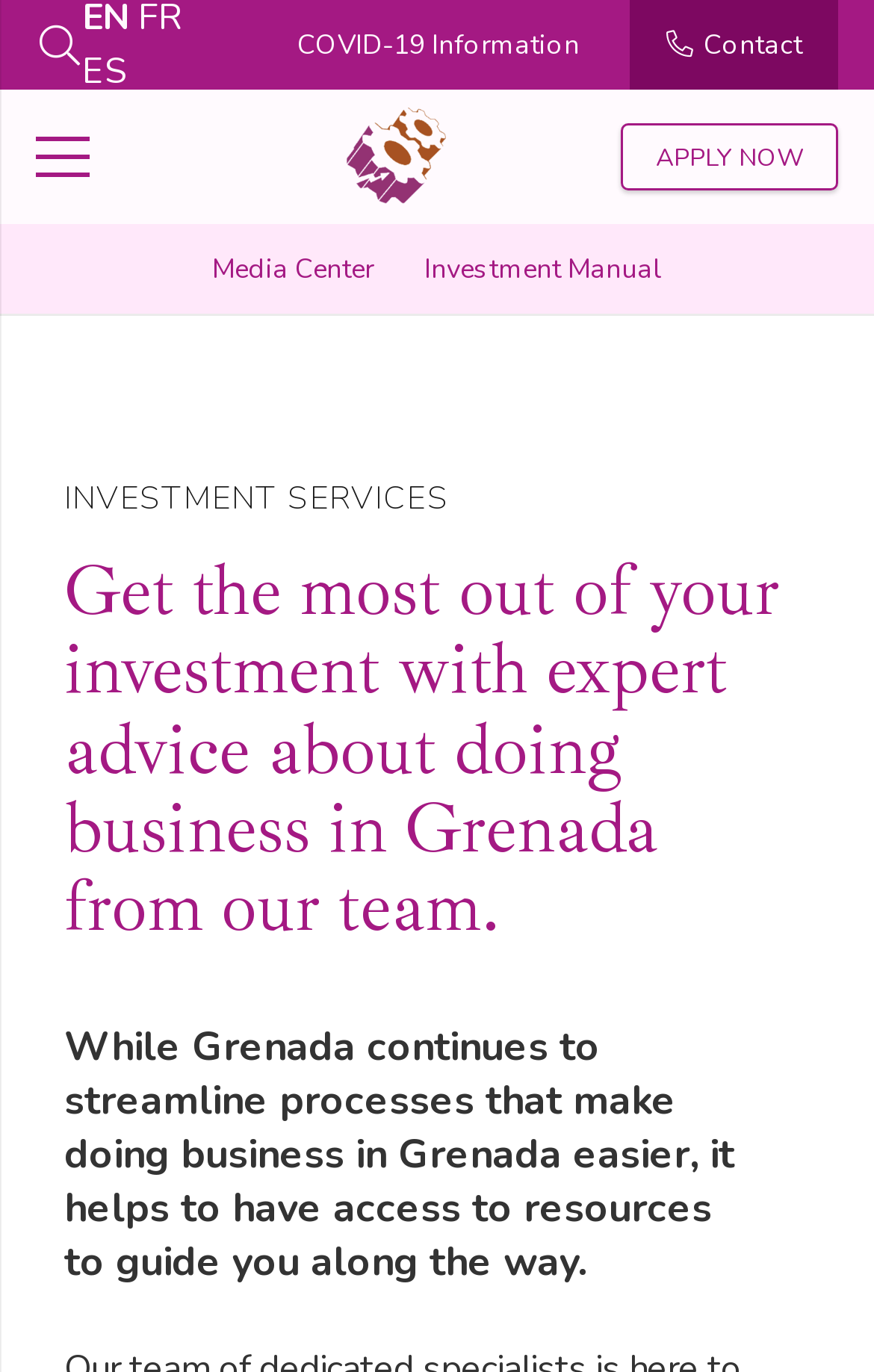Can users apply for something on the webpage?
From the details in the image, provide a complete and detailed answer to the question.

I see a prominent link labeled 'APPLY NOW' at the top right corner of the webpage, which implies that users can apply for a service or program offered by the website.